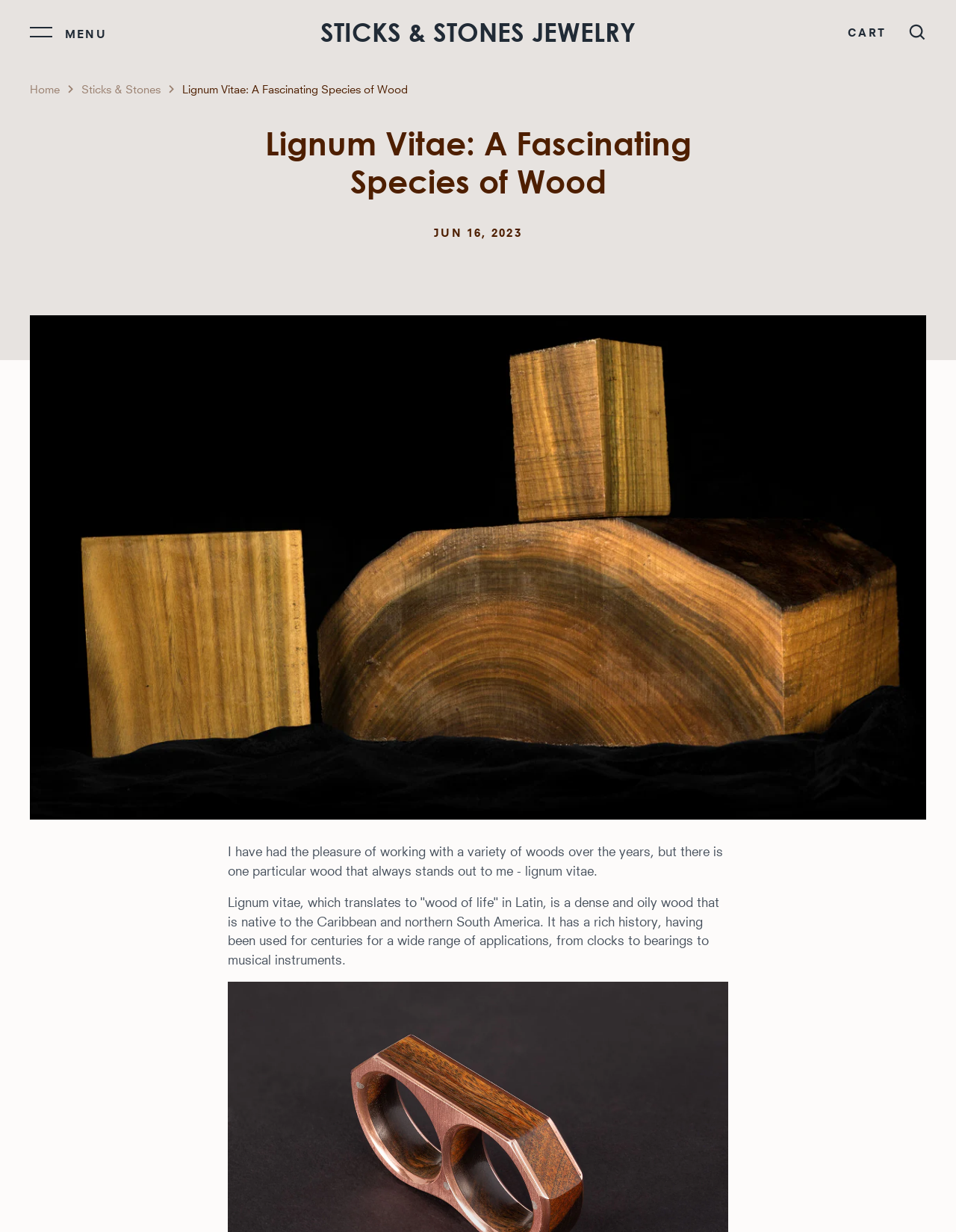Please provide a detailed answer to the question below by examining the image:
What is the name of the jewelry store?

I found the answer by looking at the navigation bar at the top of the webpage, where the link 'STICKS & STONES JEWELRY' is located.